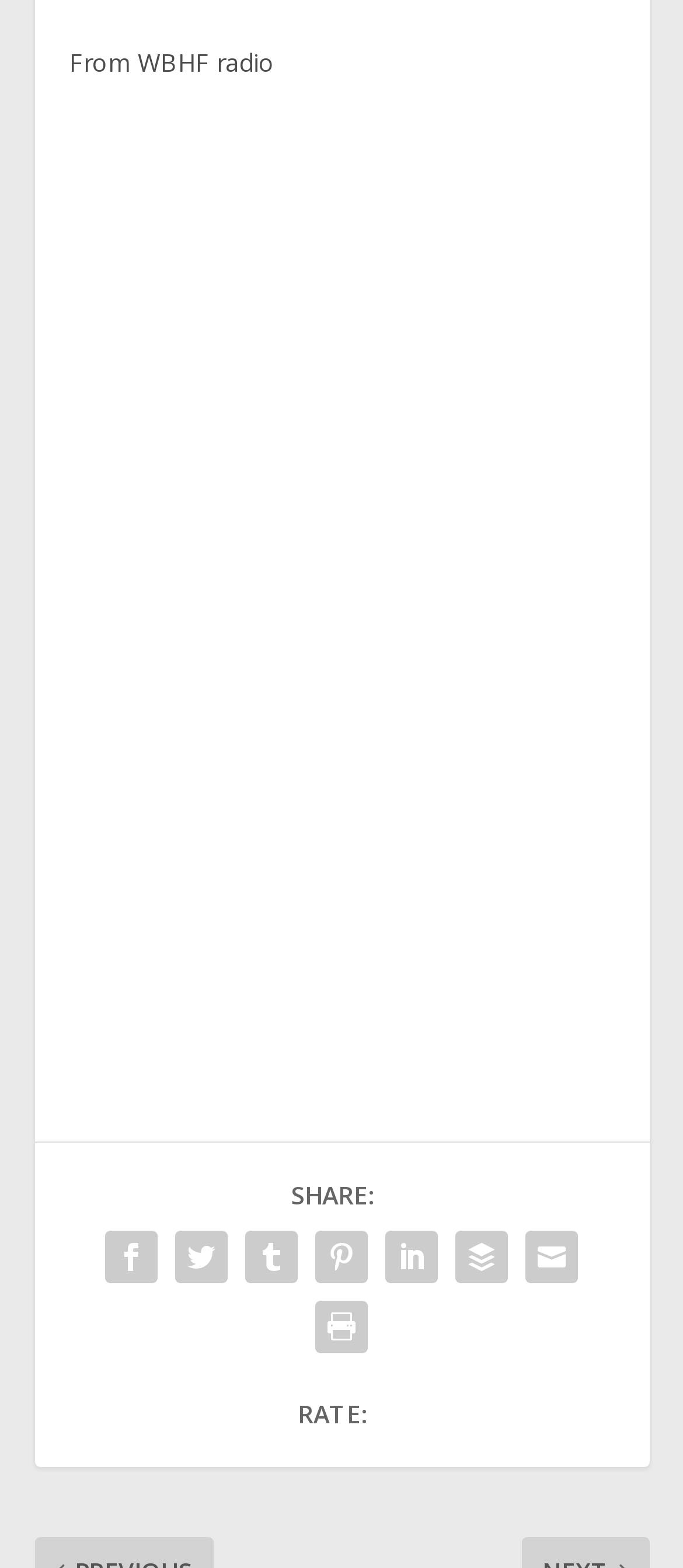What are the social media sharing options?
Based on the screenshot, answer the question with a single word or phrase.

Facebook, Twitter, etc.